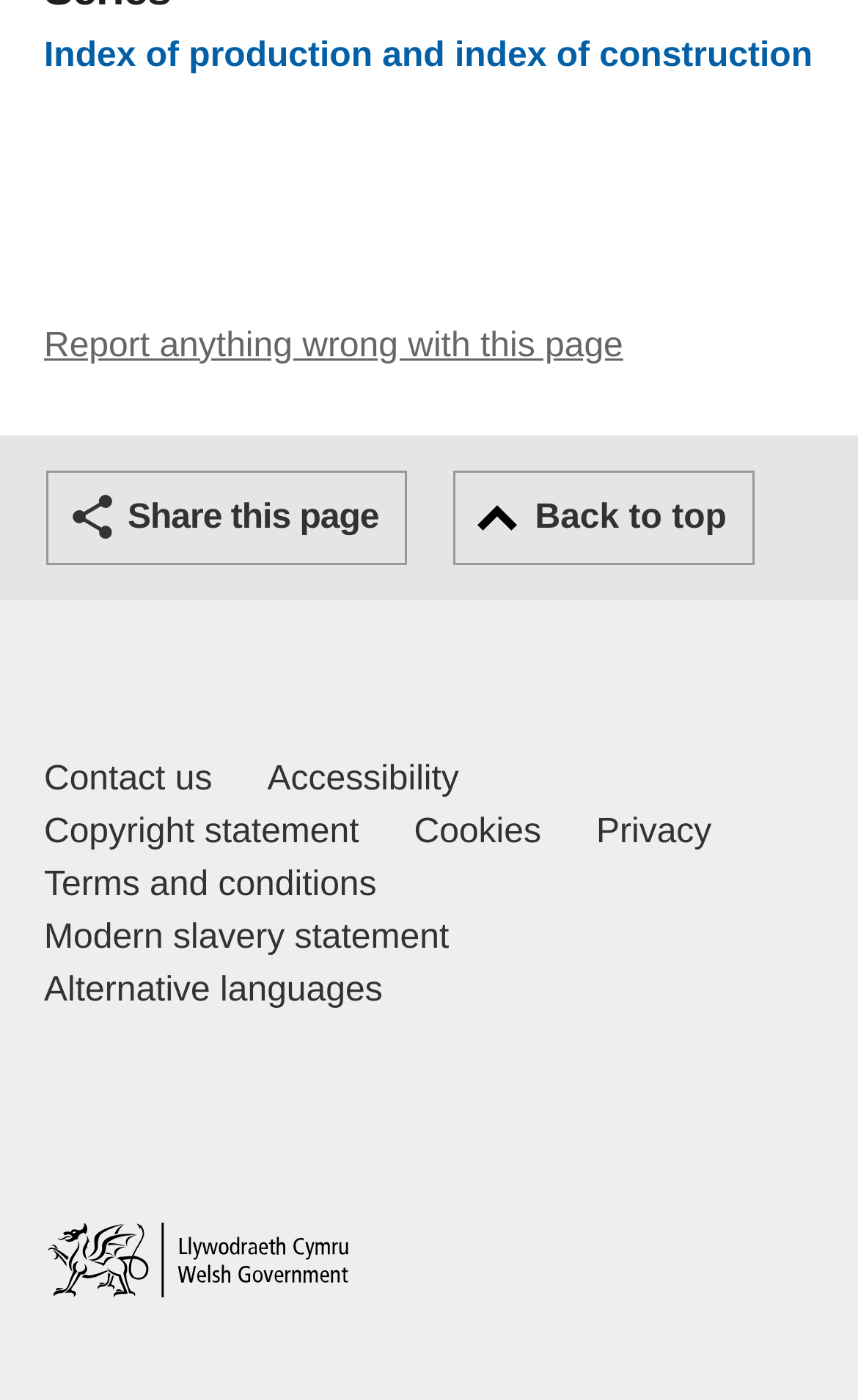Provide the bounding box coordinates for the UI element that is described by this text: "Alternative languages". The coordinates should be in the form of four float numbers between 0 and 1: [left, top, right, bottom].

[0.051, 0.69, 0.446, 0.728]